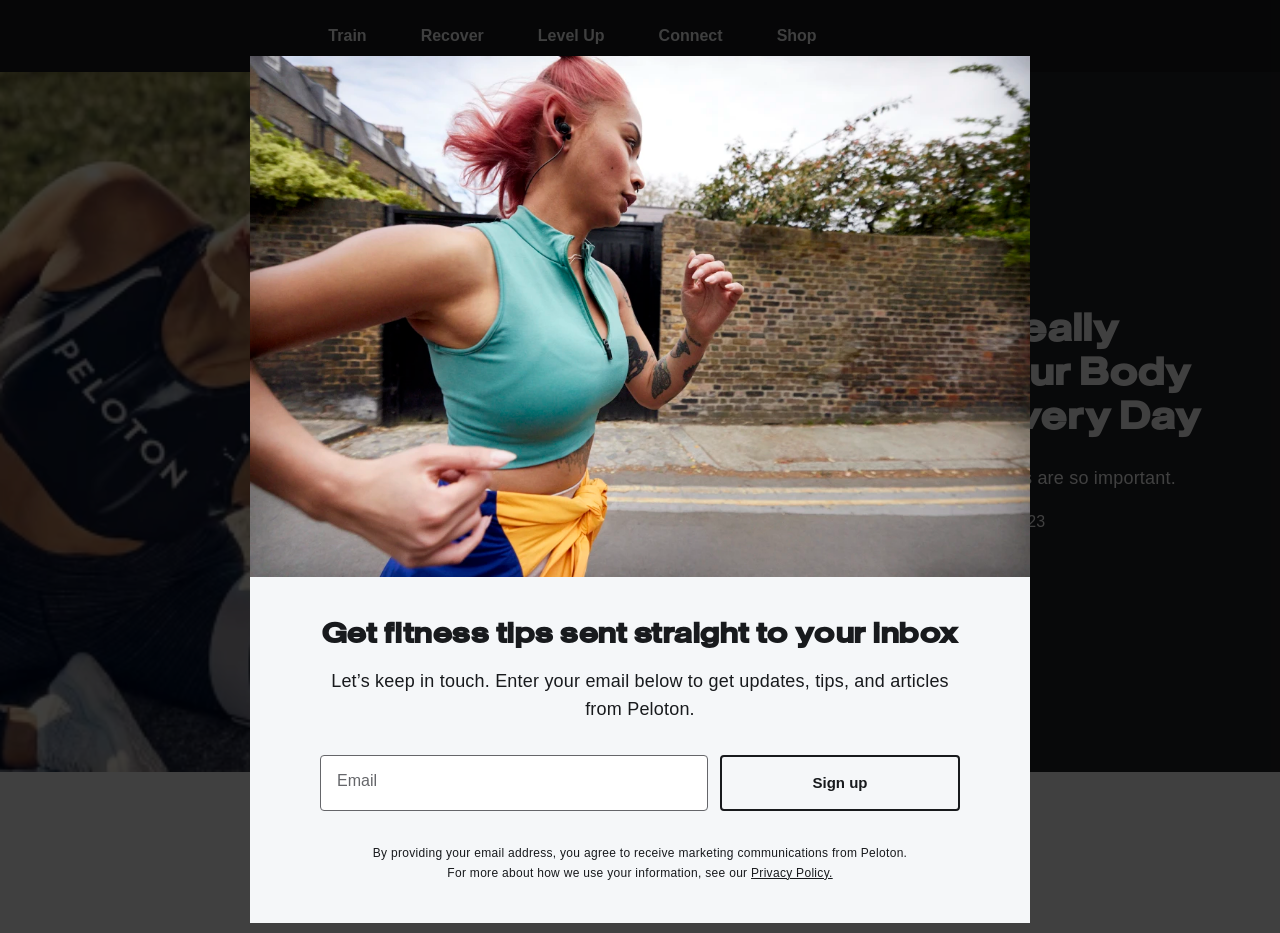What is required to sign up for the newsletter?
Refer to the image and respond with a one-word or short-phrase answer.

Email address